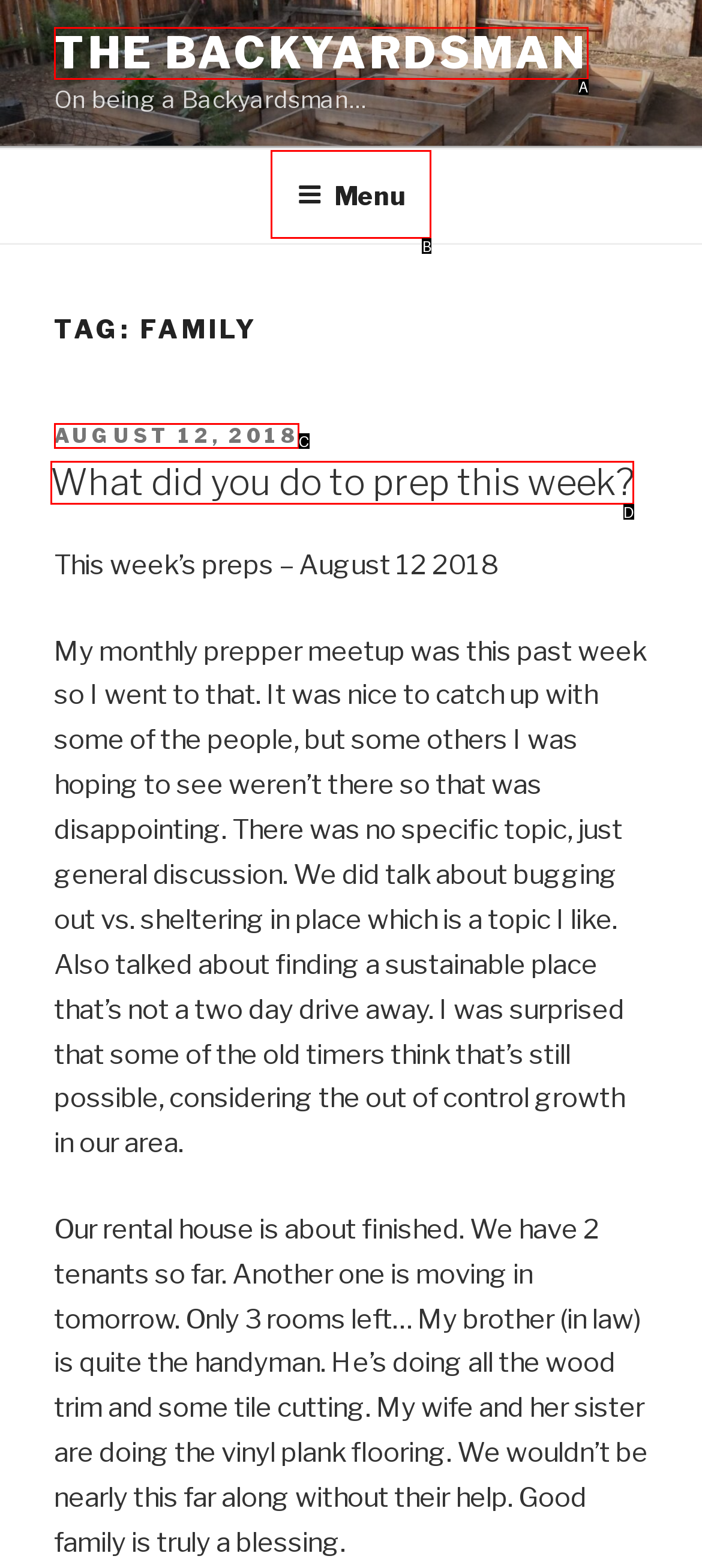Identify the letter that best matches this UI element description: August 12, 2018November 27, 2018
Answer with the letter from the given options.

C